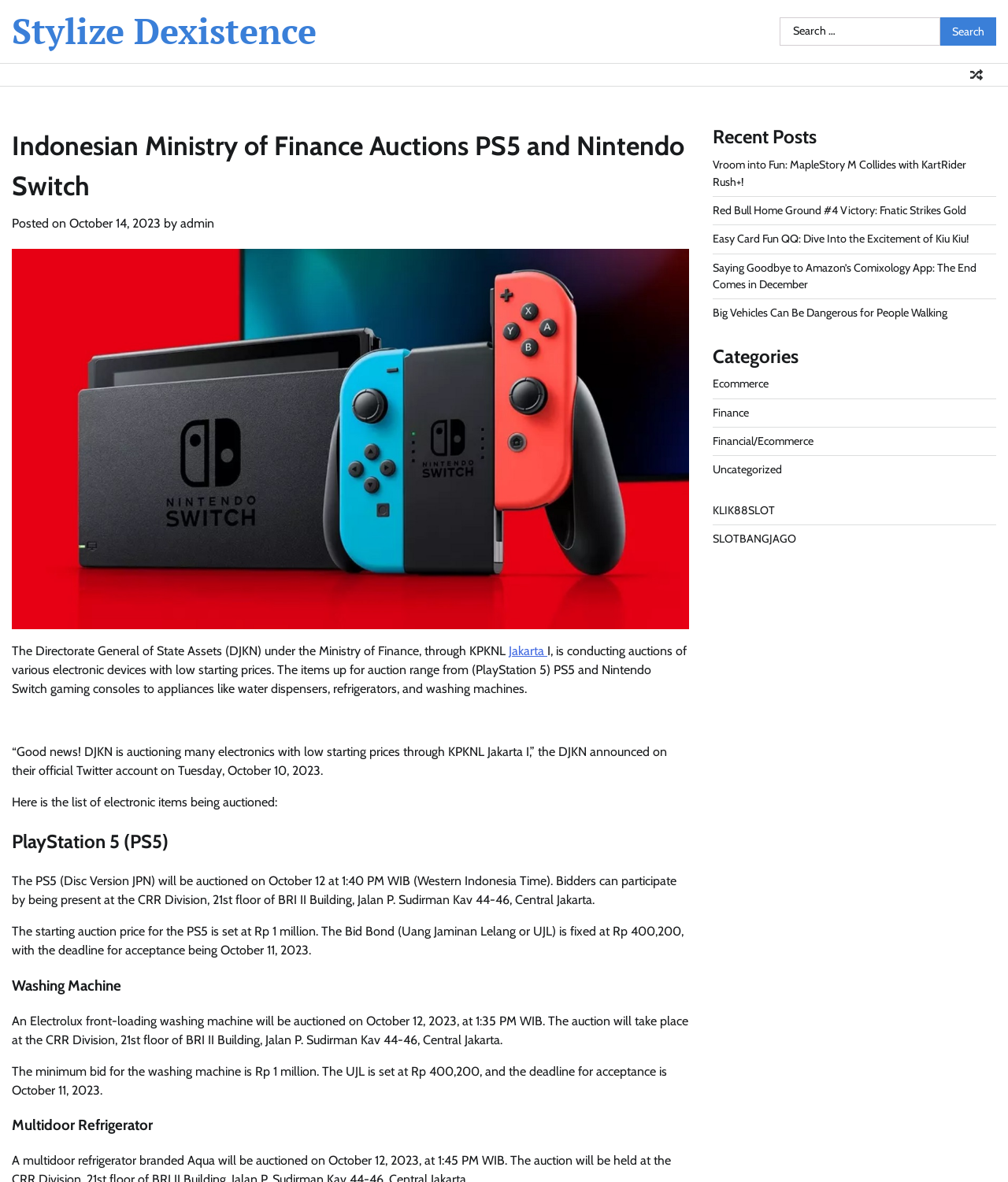Where is the auction for the washing machine taking place?
Examine the image and provide an in-depth answer to the question.

Based on the webpage content, specifically the paragraph describing the washing machine auction, the auction will take place at the CRR Division, 21st floor of BRI II Building, Jalan P. Sudirman Kav 44-46, Central Jakarta.